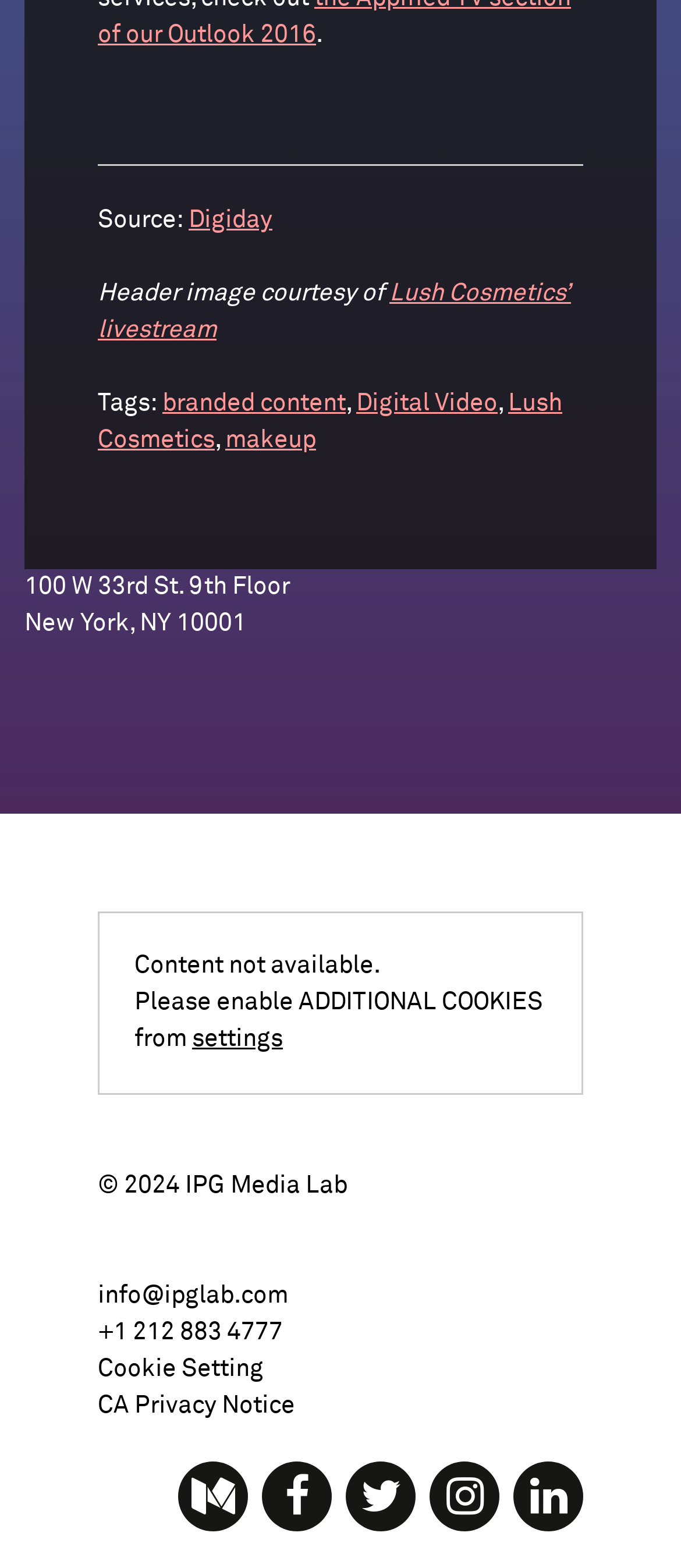Can you pinpoint the bounding box coordinates for the clickable element required for this instruction: "Explore locations served"? The coordinates should be four float numbers between 0 and 1, i.e., [left, top, right, bottom].

None